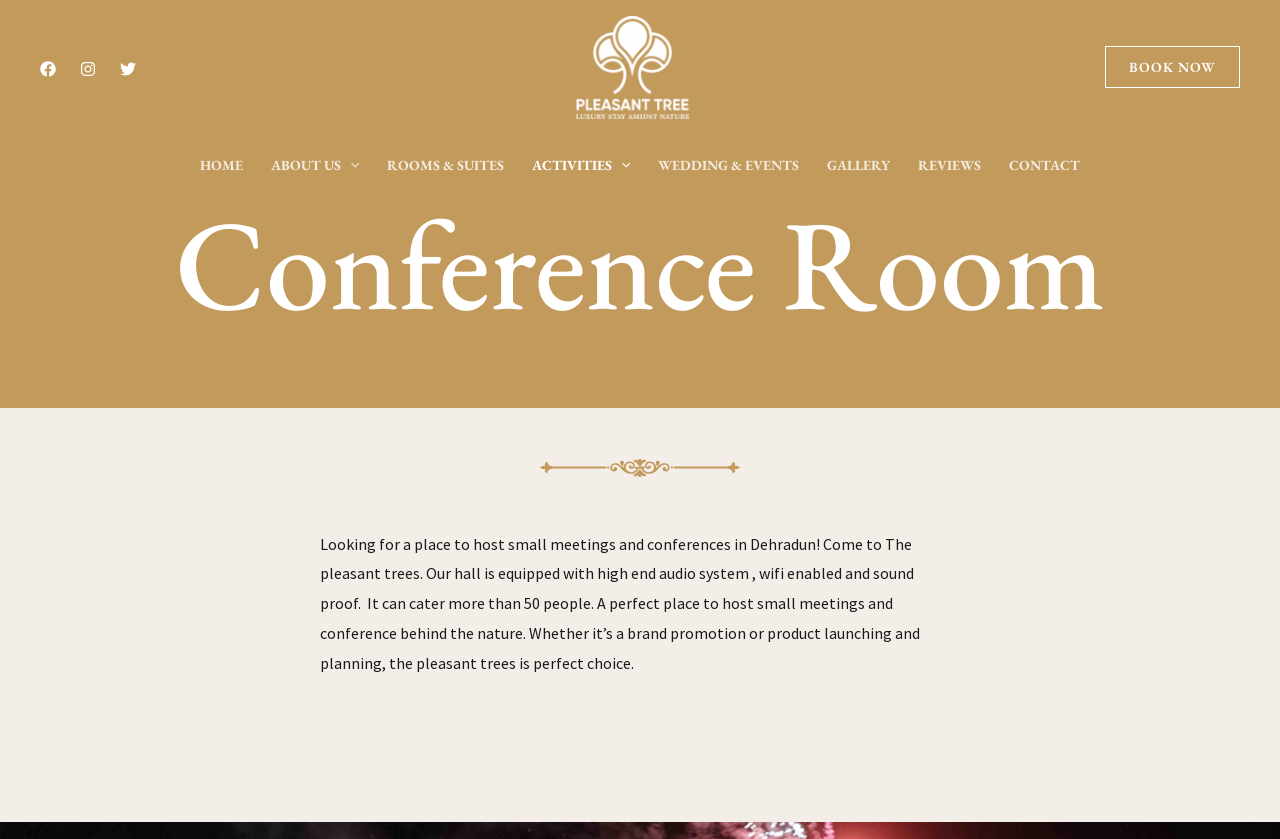Find the UI element described as: "Wedding & Events" and predict its bounding box coordinates. Ensure the coordinates are four float numbers between 0 and 1, [left, top, right, bottom].

[0.503, 0.16, 0.635, 0.232]